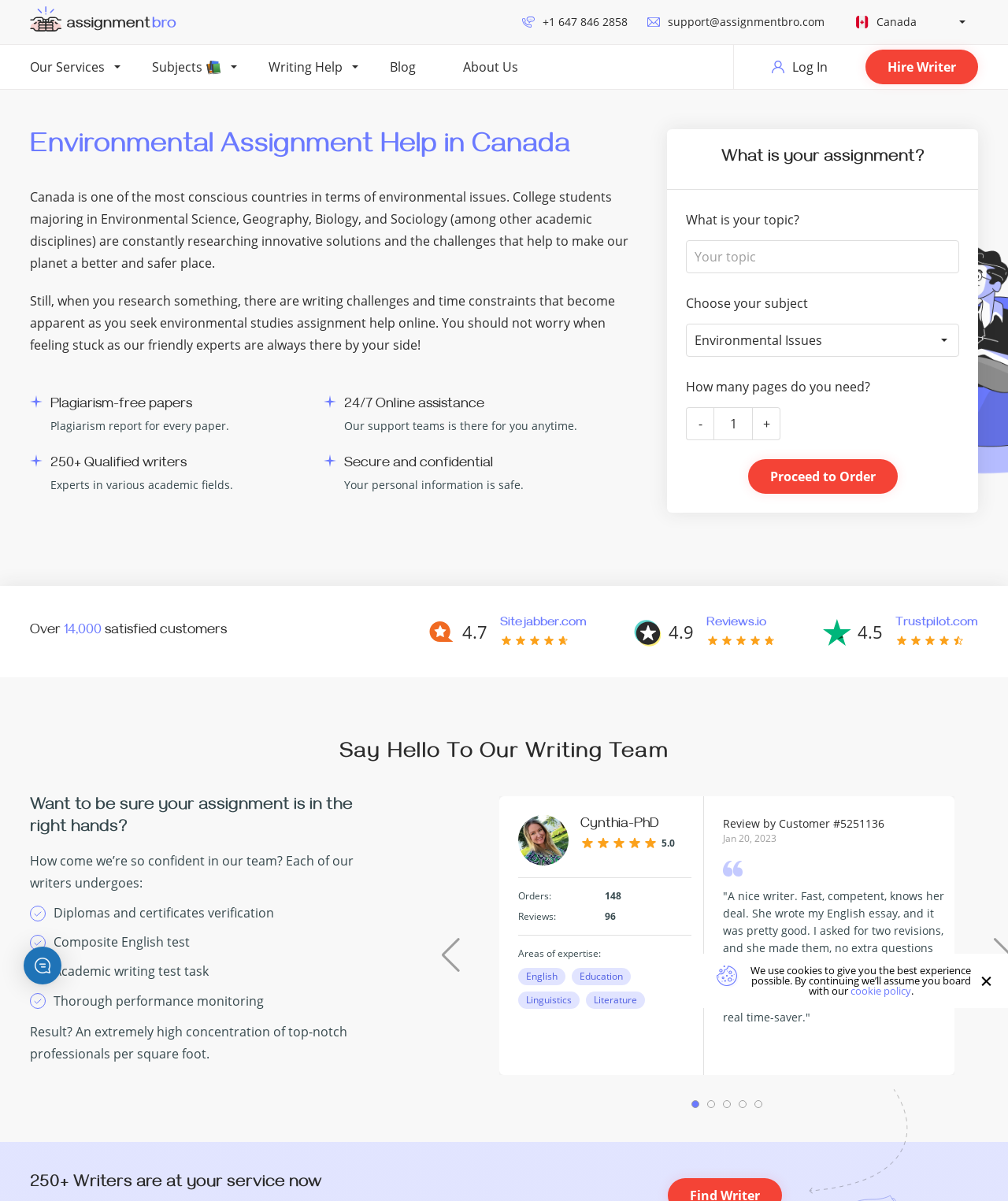What is the minimum number of pages that can be ordered?
Utilize the image to construct a detailed and well-explained answer.

I looked at the 'How many pages do you need?' section and found a spin button with a minimum value of 1. This indicates that the minimum number of pages that can be ordered is 1.